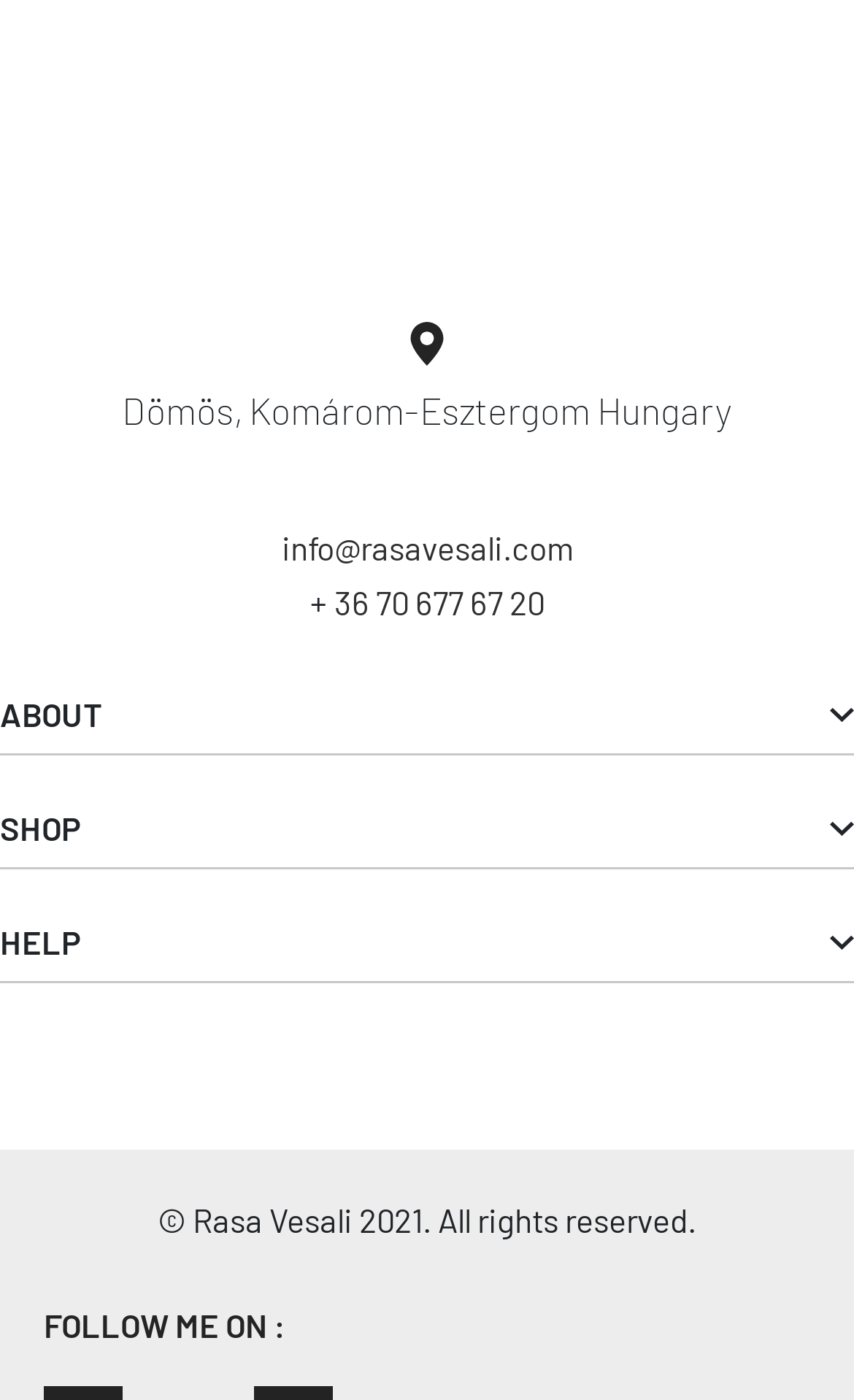Please identify the bounding box coordinates for the region that you need to click to follow this instruction: "Follow on social media".

[0.051, 0.936, 0.949, 0.959]